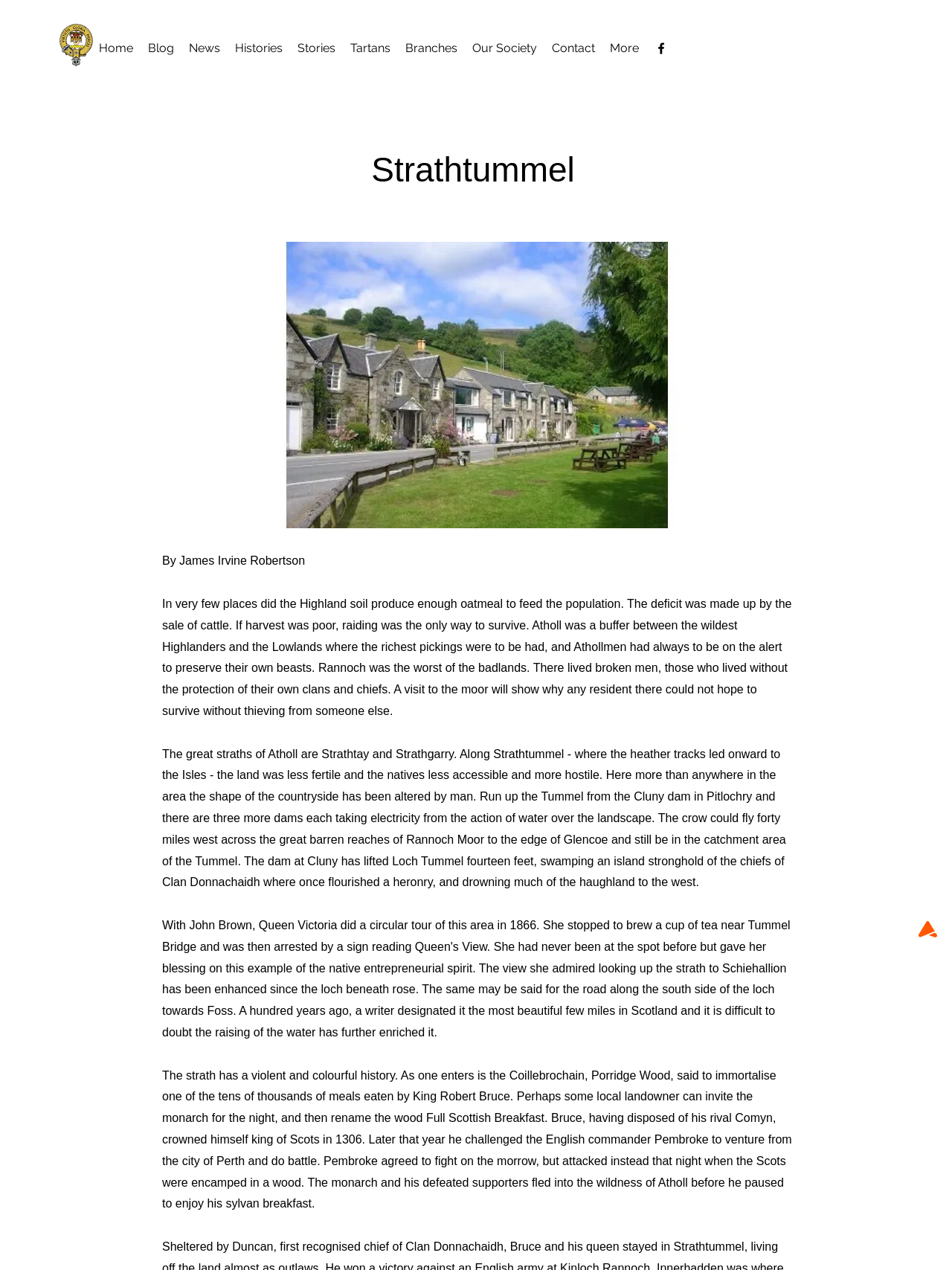Identify the bounding box of the UI element described as follows: "Stories". Provide the coordinates as four float numbers in the range of 0 to 1 [left, top, right, bottom].

[0.305, 0.029, 0.36, 0.047]